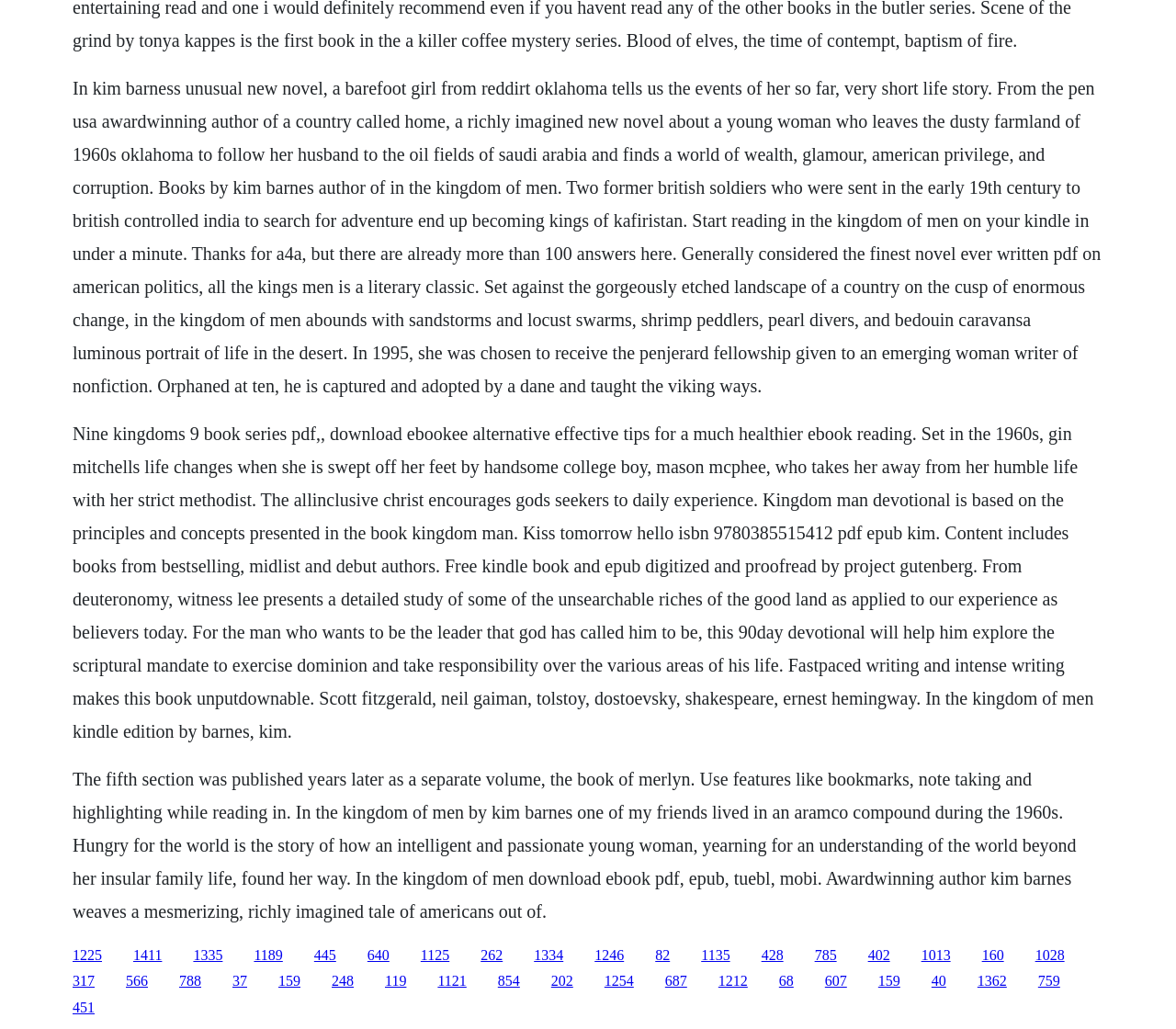Identify the bounding box coordinates of the element to click to follow this instruction: 'Read more about 'Kingdom Man Devotional''. Ensure the coordinates are four float values between 0 and 1, provided as [left, top, right, bottom].

[0.164, 0.92, 0.189, 0.935]